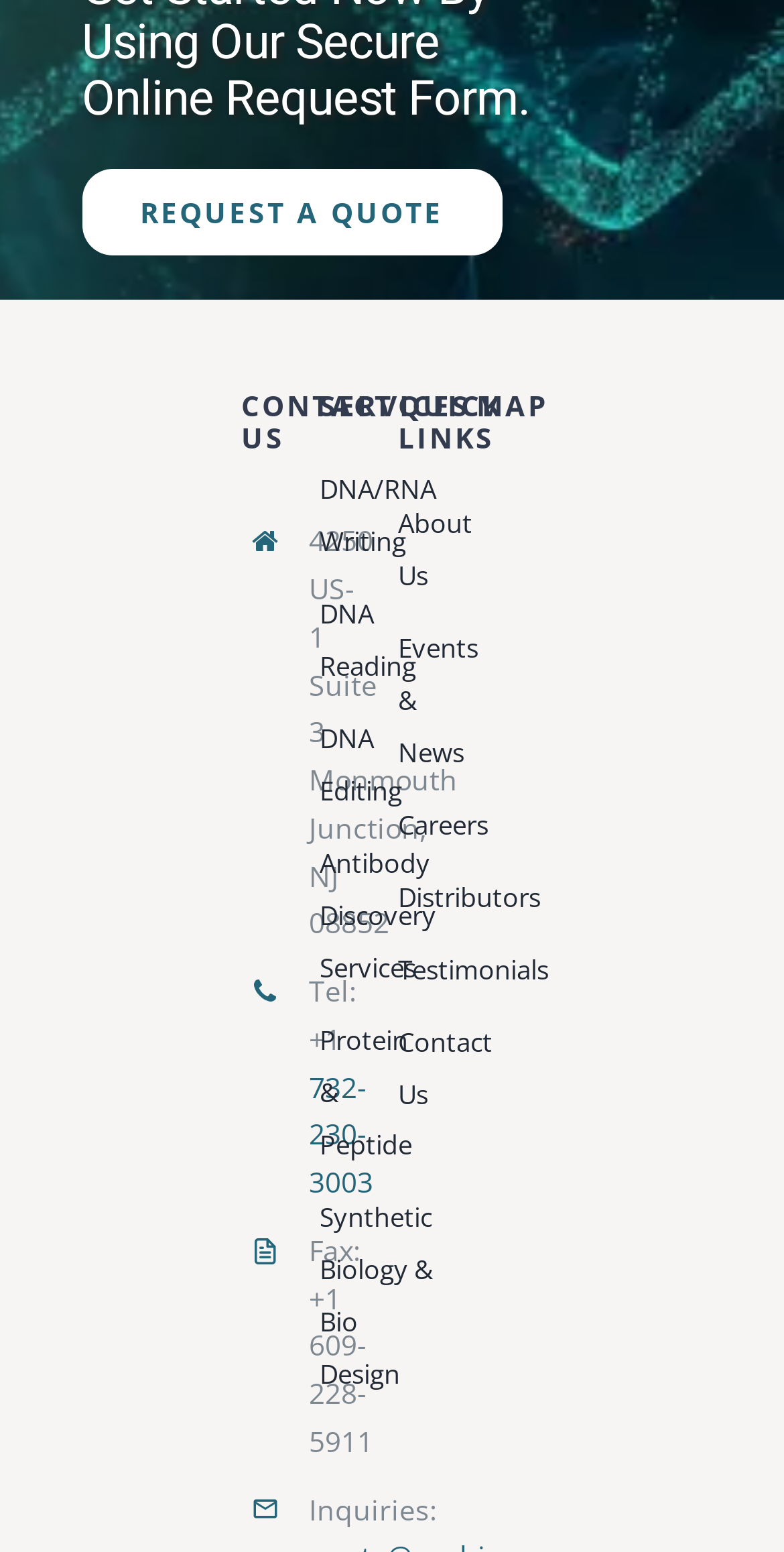Determine the bounding box coordinates for the area you should click to complete the following instruction: "Call the phone number".

[0.394, 0.688, 0.476, 0.774]